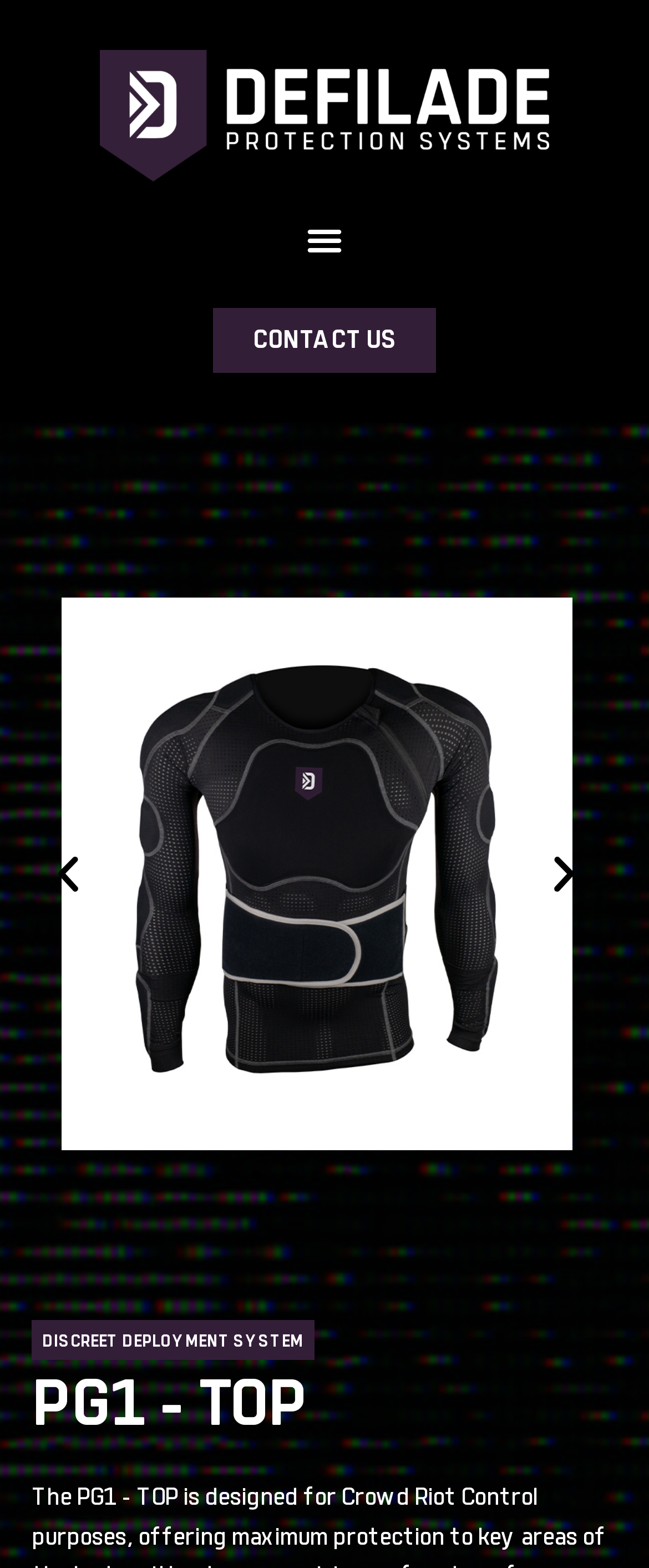Respond with a single word or phrase to the following question:
What is the name of the image shown on the webpage?

DDS-PG1-T-01-b